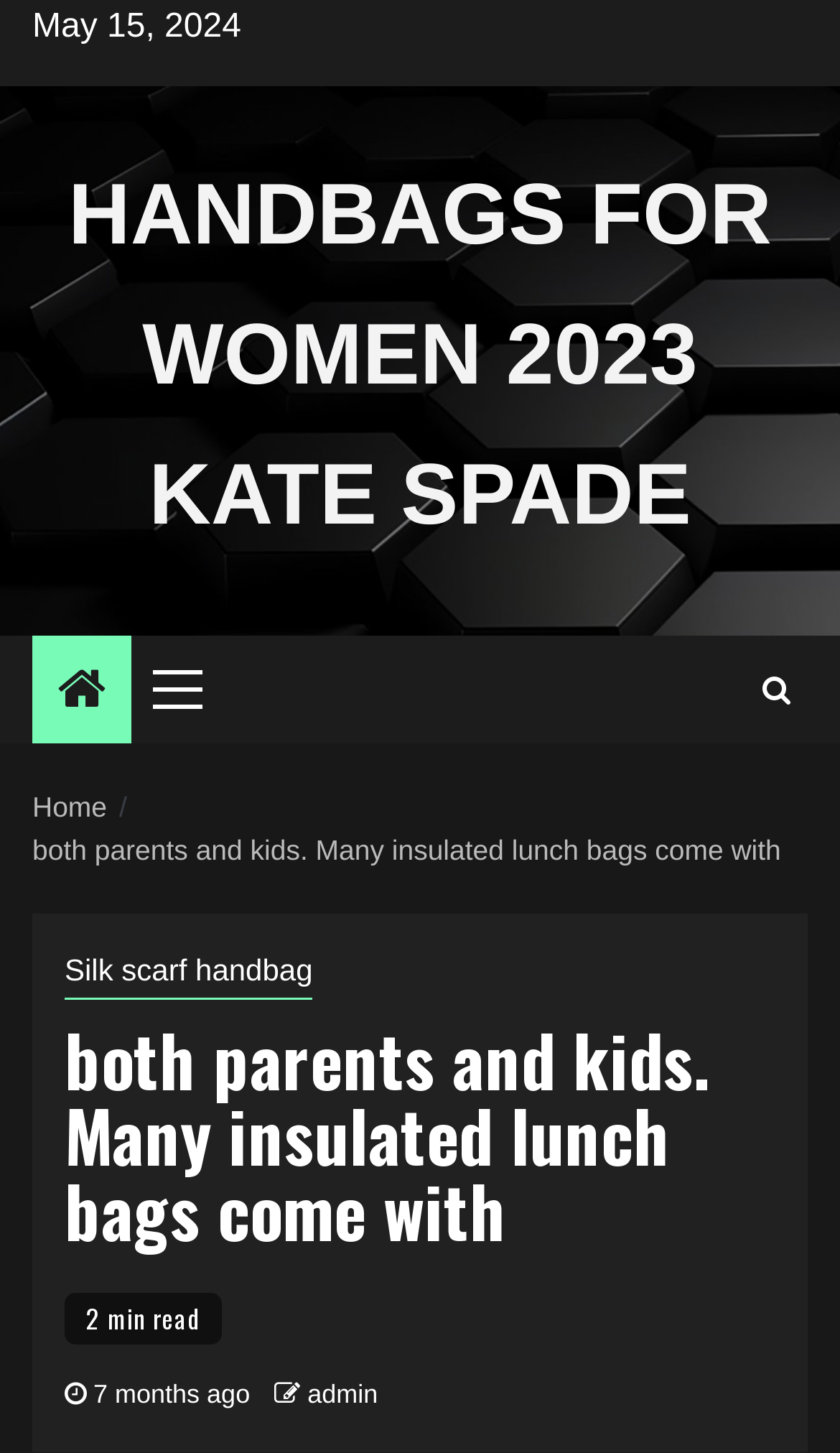What is the date of the latest article?
Look at the screenshot and respond with a single word or phrase.

May 15, 2024